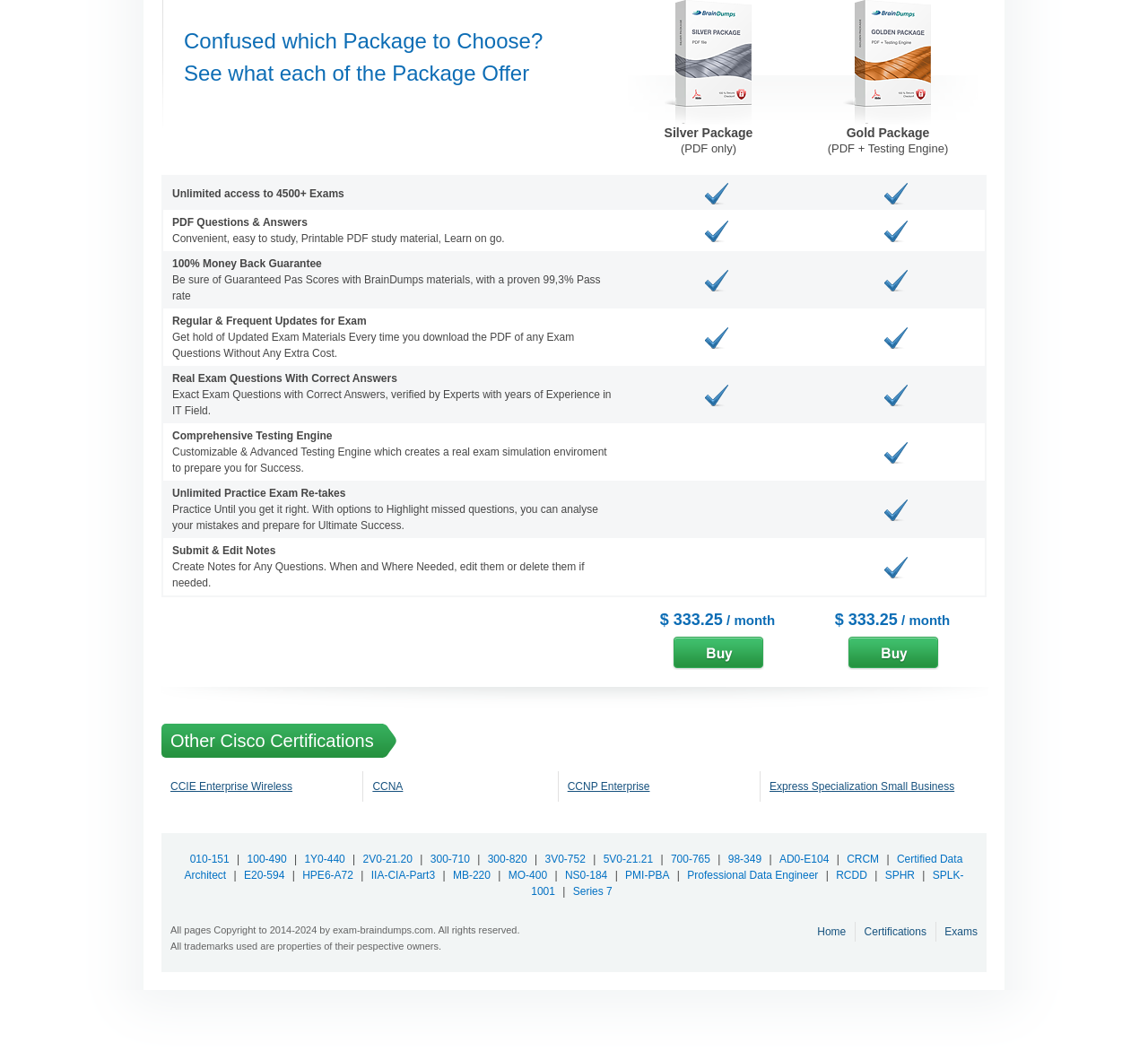Based on the provided description, "CCNP Enterprise", find the bounding box of the corresponding UI element in the screenshot.

[0.494, 0.742, 0.566, 0.754]